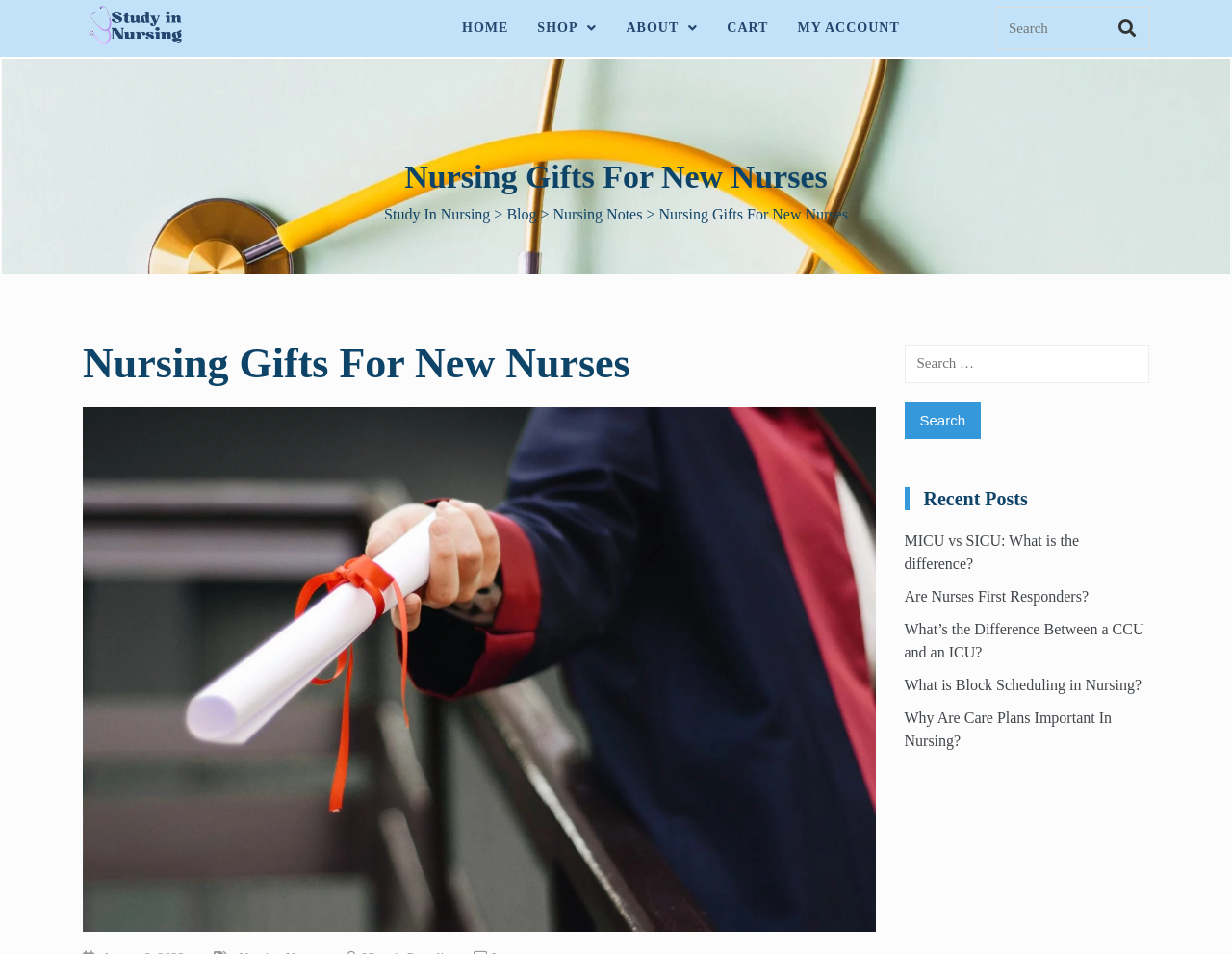Show the bounding box coordinates of the region that should be clicked to follow the instruction: "View nursing badge cards."

[0.424, 0.431, 0.62, 0.476]